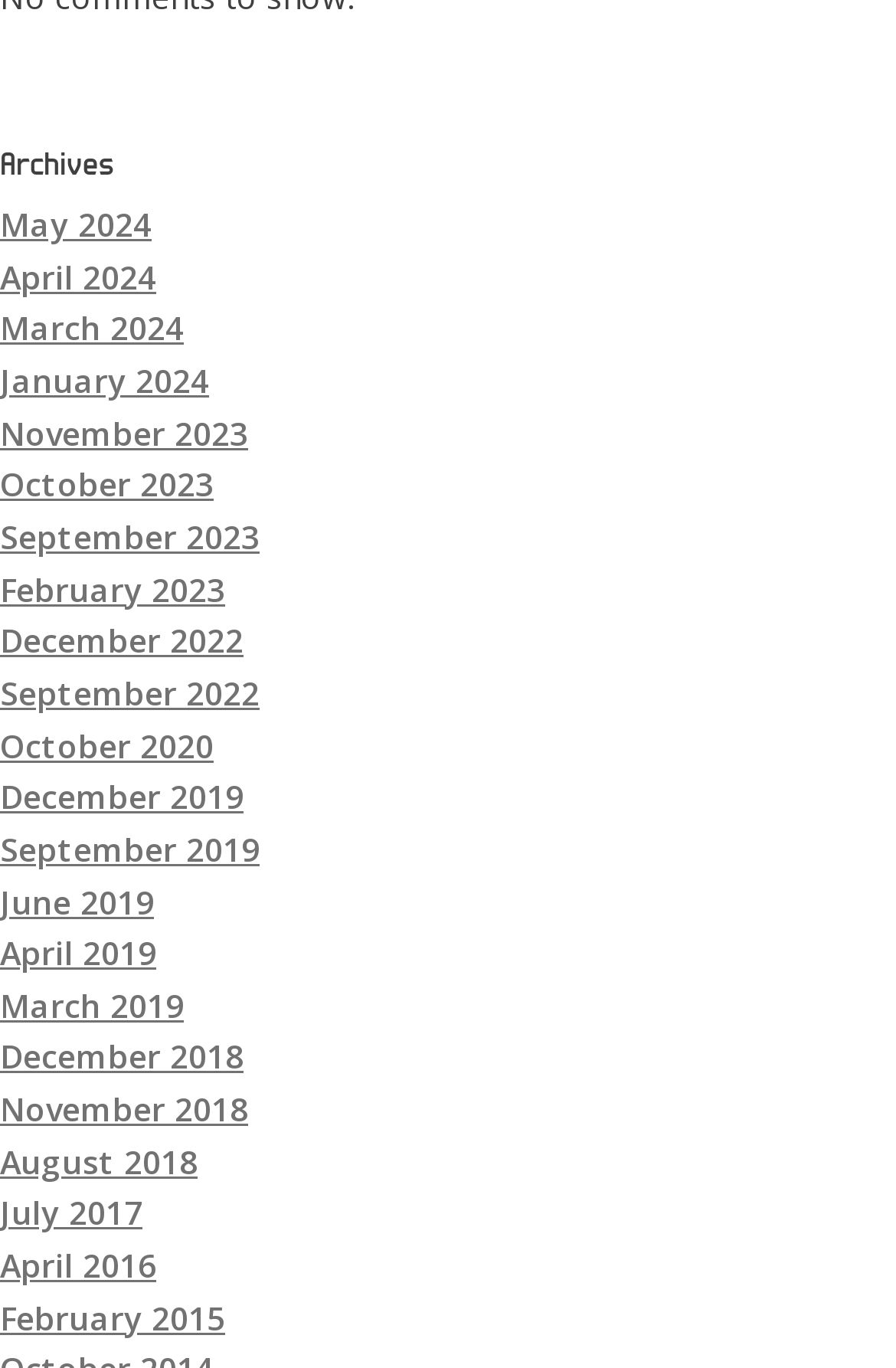Given the description Main Menu, predict the bounding box coordinates of the UI element. Ensure the coordinates are in the format (top-left x, top-left y, bottom-right x, bottom-right y) and all values are between 0 and 1.

None